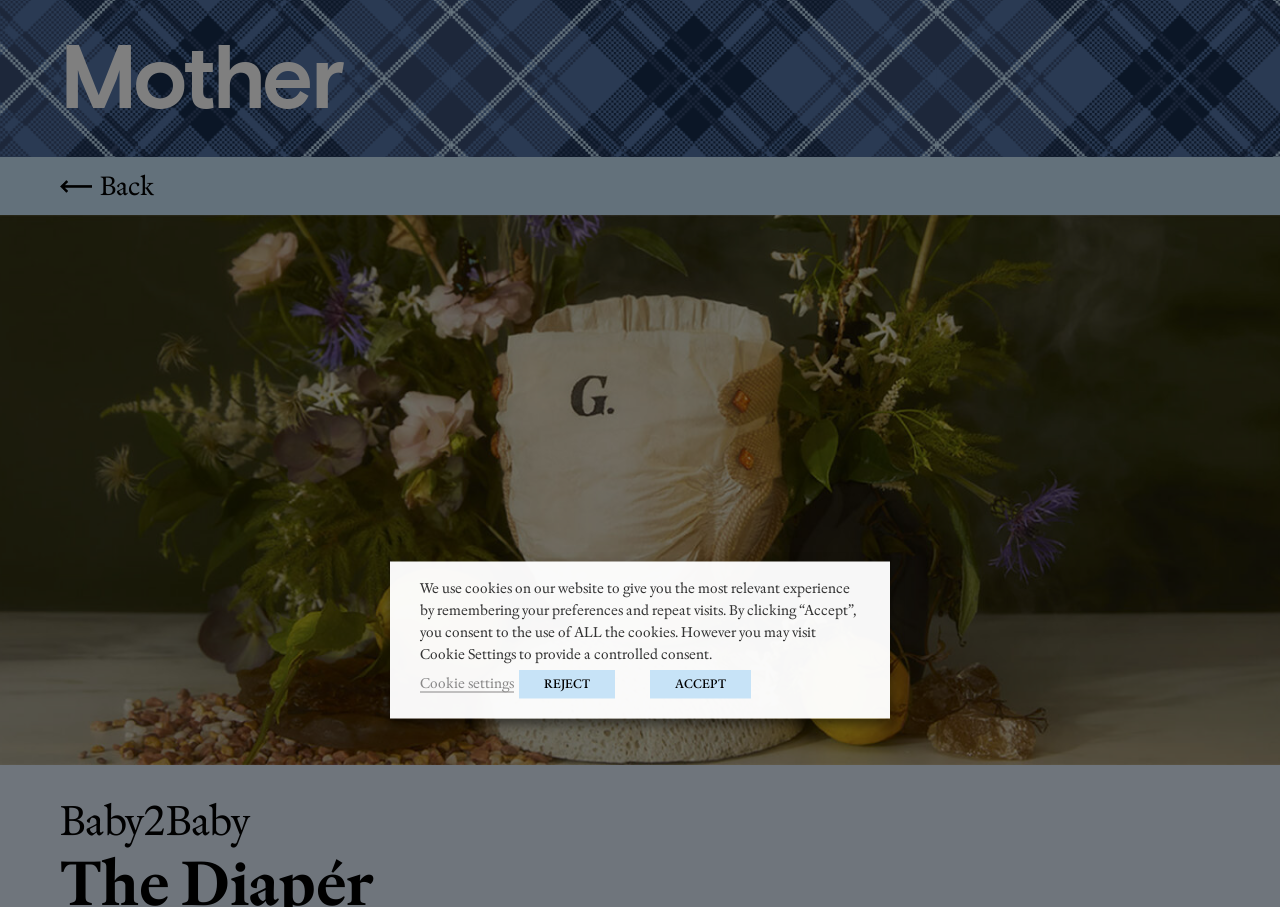Using the information shown in the image, answer the question with as much detail as possible: What is the main content of the webpage?

The main content of the webpage is an image described as 'Baby2Baby - The Diapér', which takes up a significant portion of the webpage. This image is likely the primary focus of the webpage.